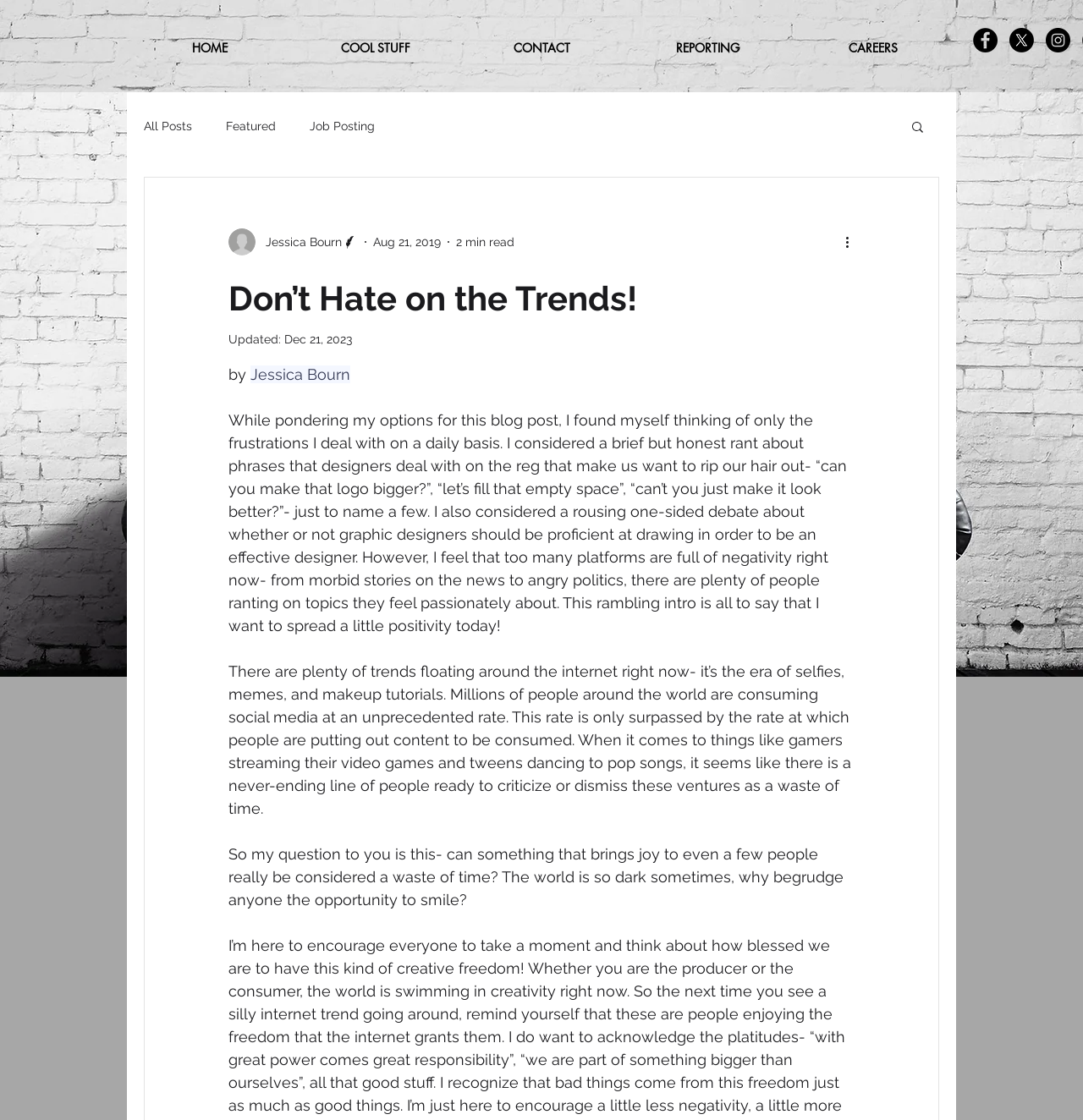How many social media links are present?
Please answer using one word or phrase, based on the screenshot.

3